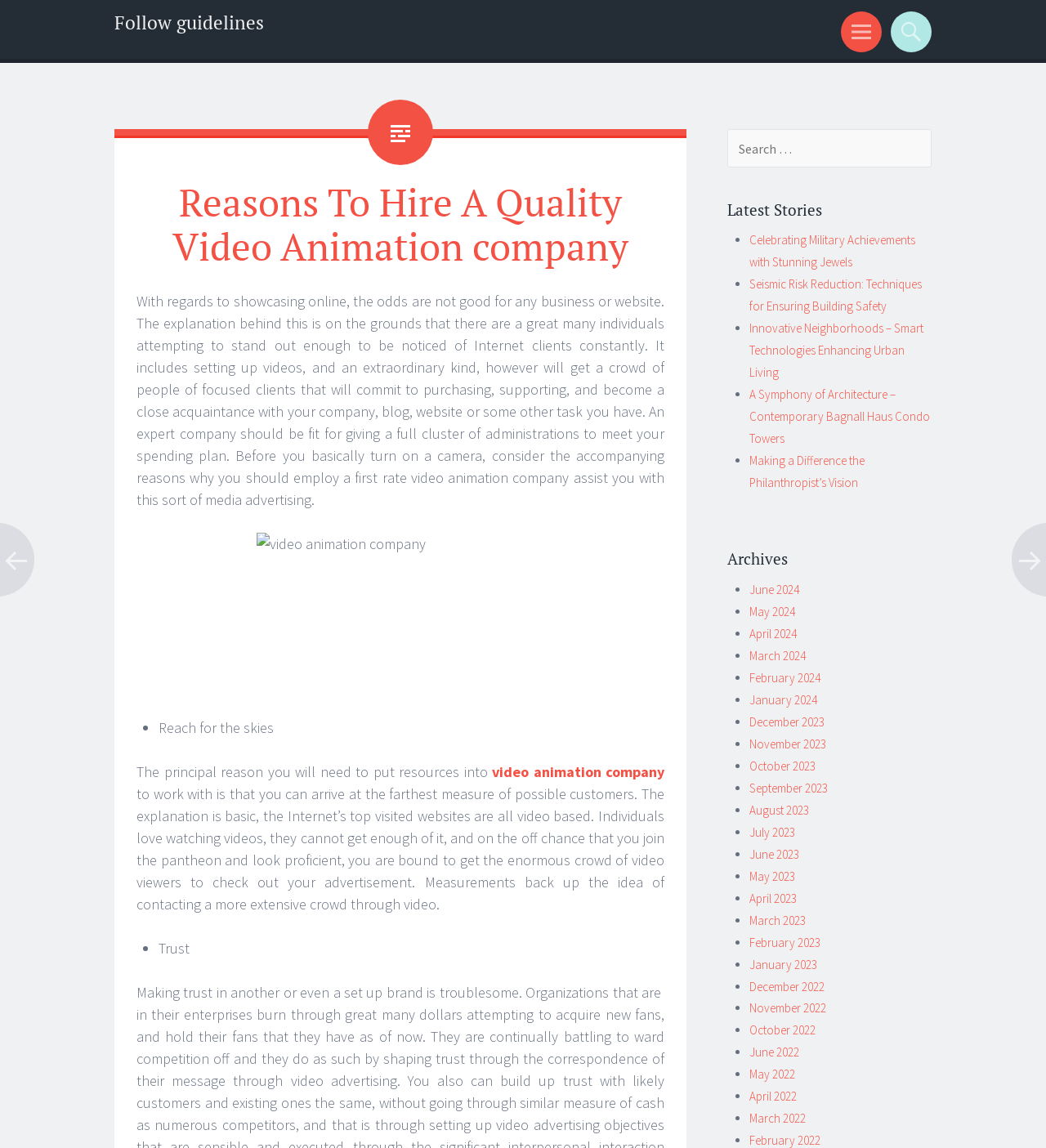Please identify the bounding box coordinates of the element's region that should be clicked to execute the following instruction: "Search for something". The bounding box coordinates must be four float numbers between 0 and 1, i.e., [left, top, right, bottom].

[0.695, 0.112, 0.891, 0.146]